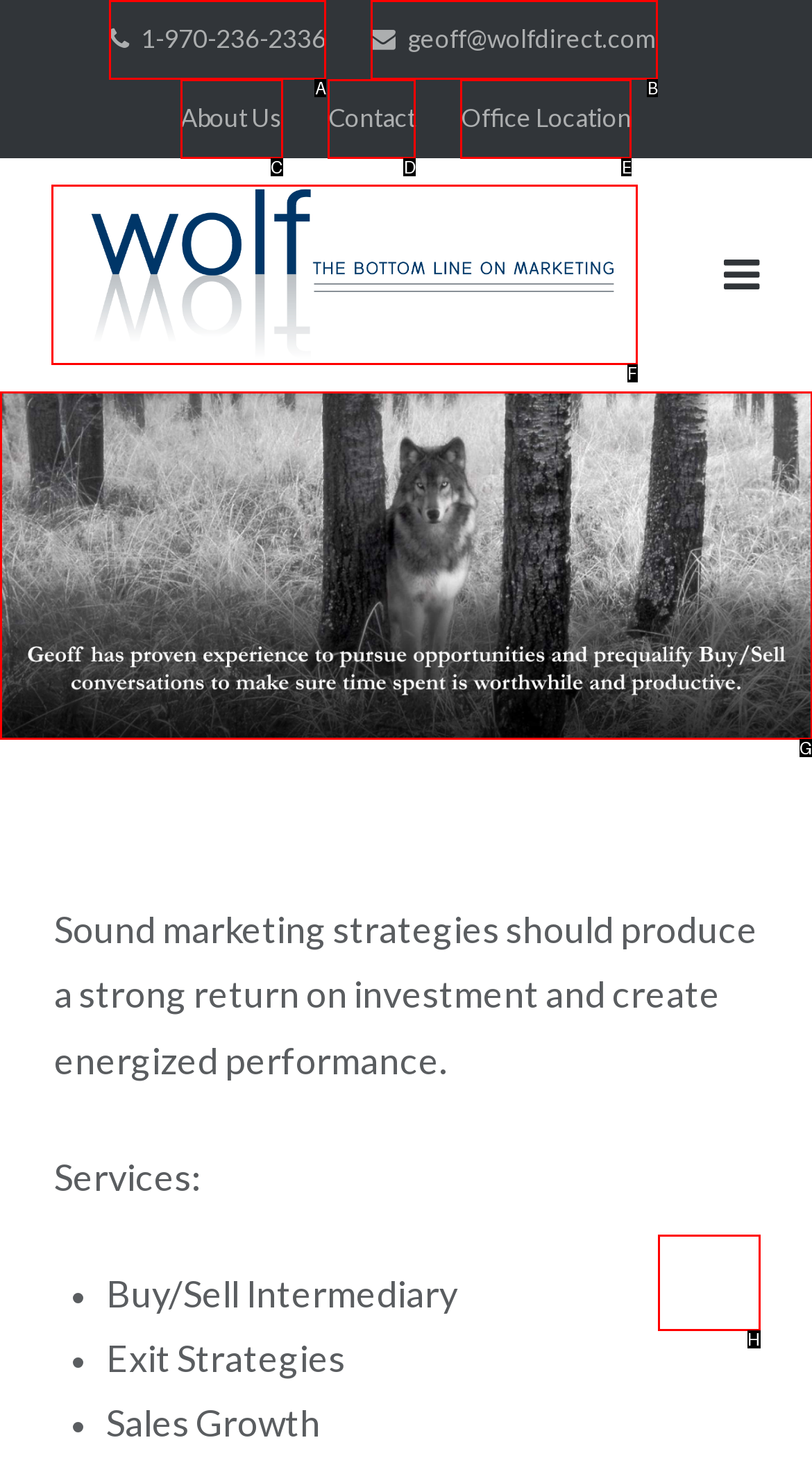Find the HTML element that corresponds to the description: aria-label="New Slider". Indicate your selection by the letter of the appropriate option.

G